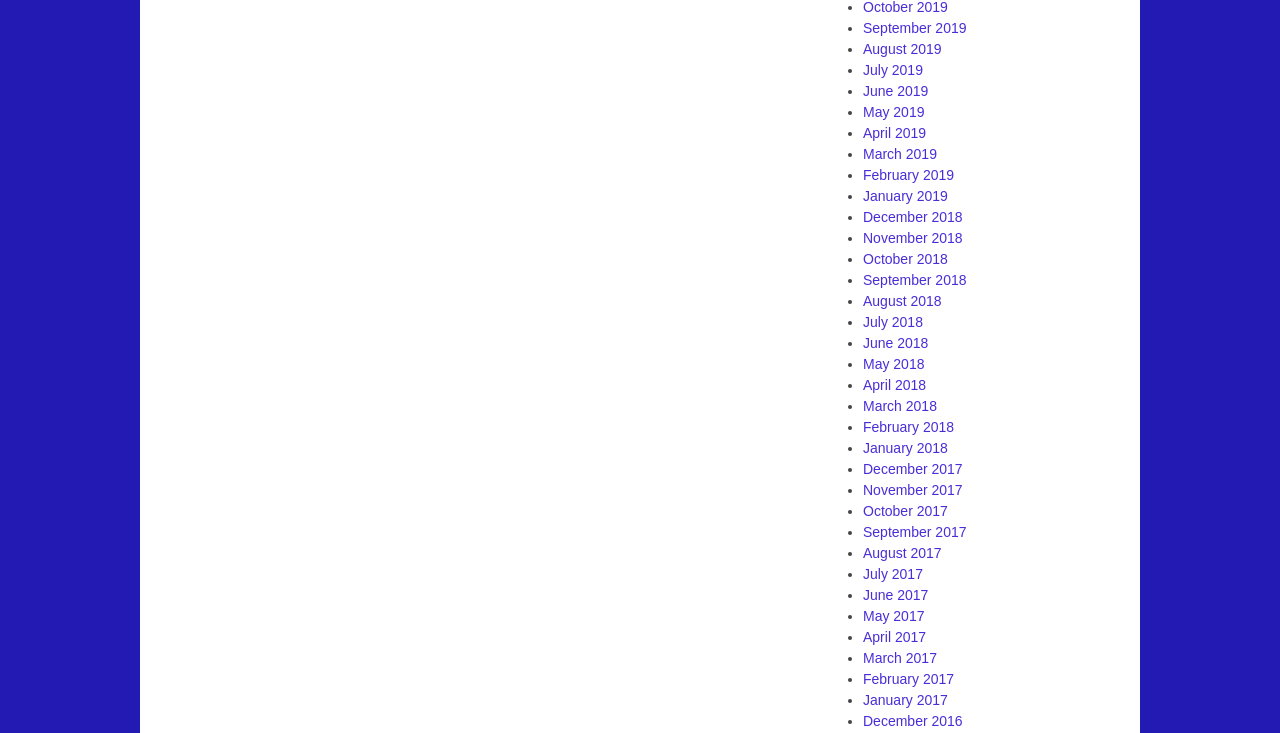Please specify the bounding box coordinates of the region to click in order to perform the following instruction: "View August 2018".

[0.674, 0.399, 0.736, 0.421]